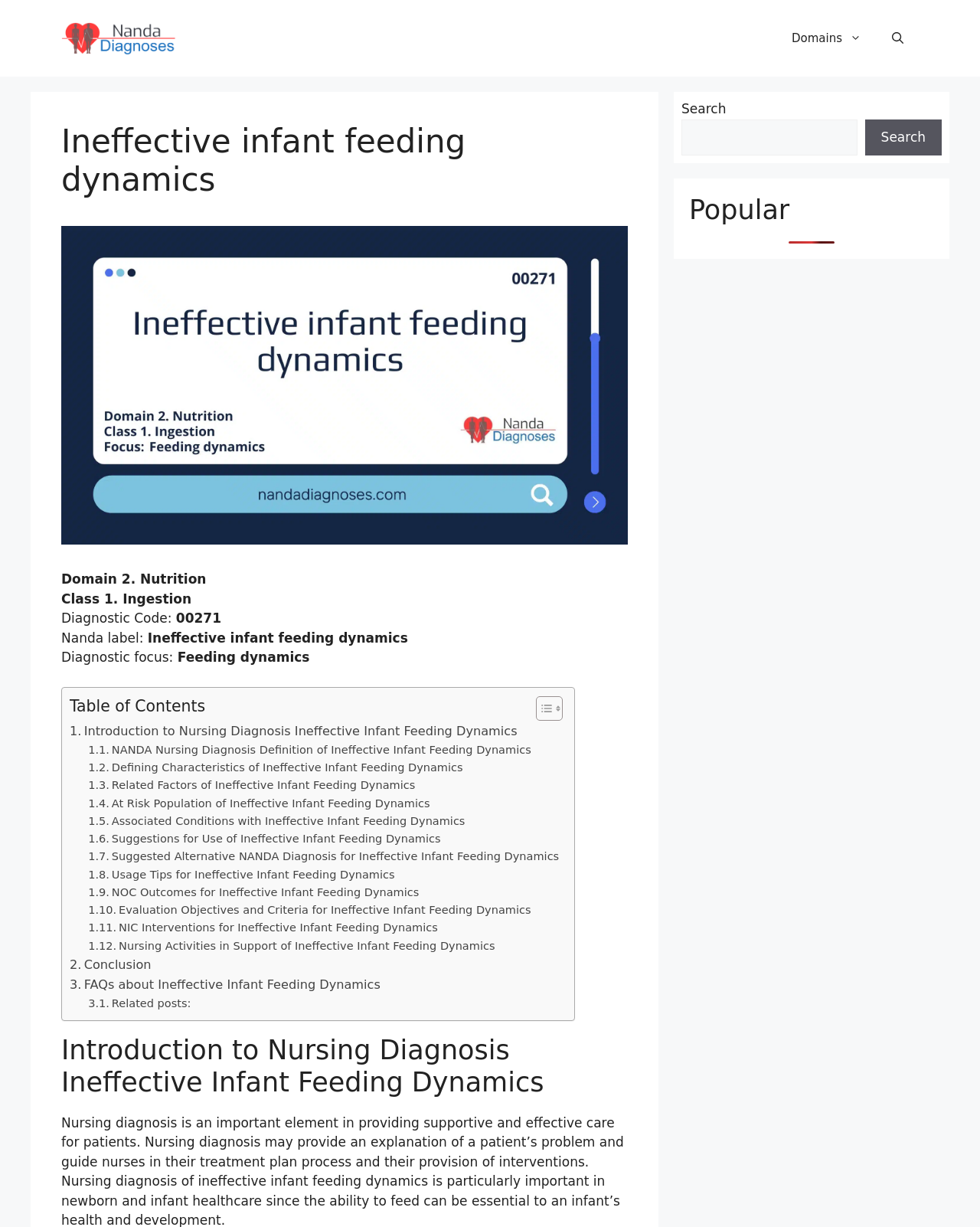Could you identify the text that serves as the heading for this webpage?

Ineffective infant feeding dynamics